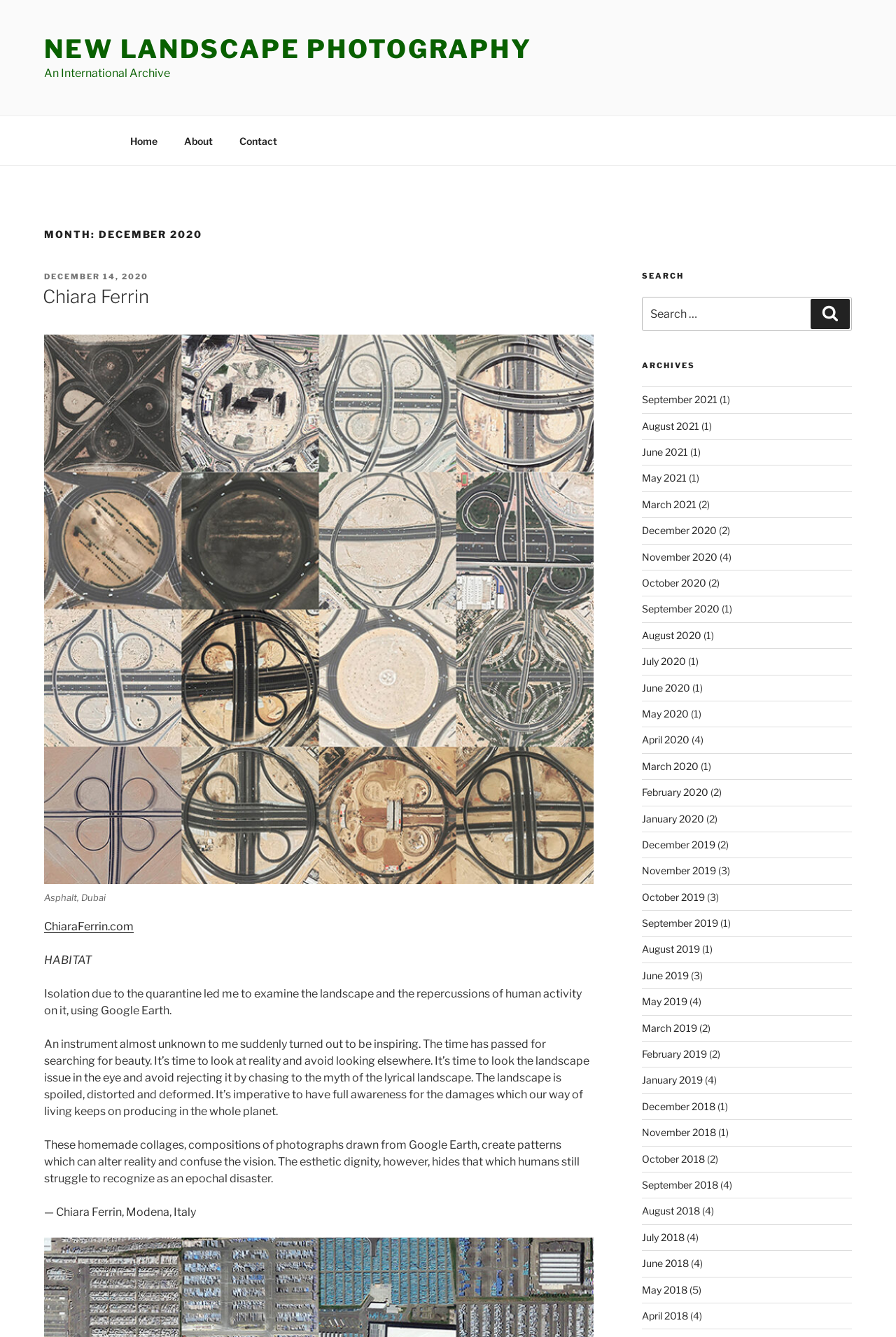Identify the bounding box coordinates of the clickable region to carry out the given instruction: "Search for something".

[0.716, 0.222, 0.951, 0.248]